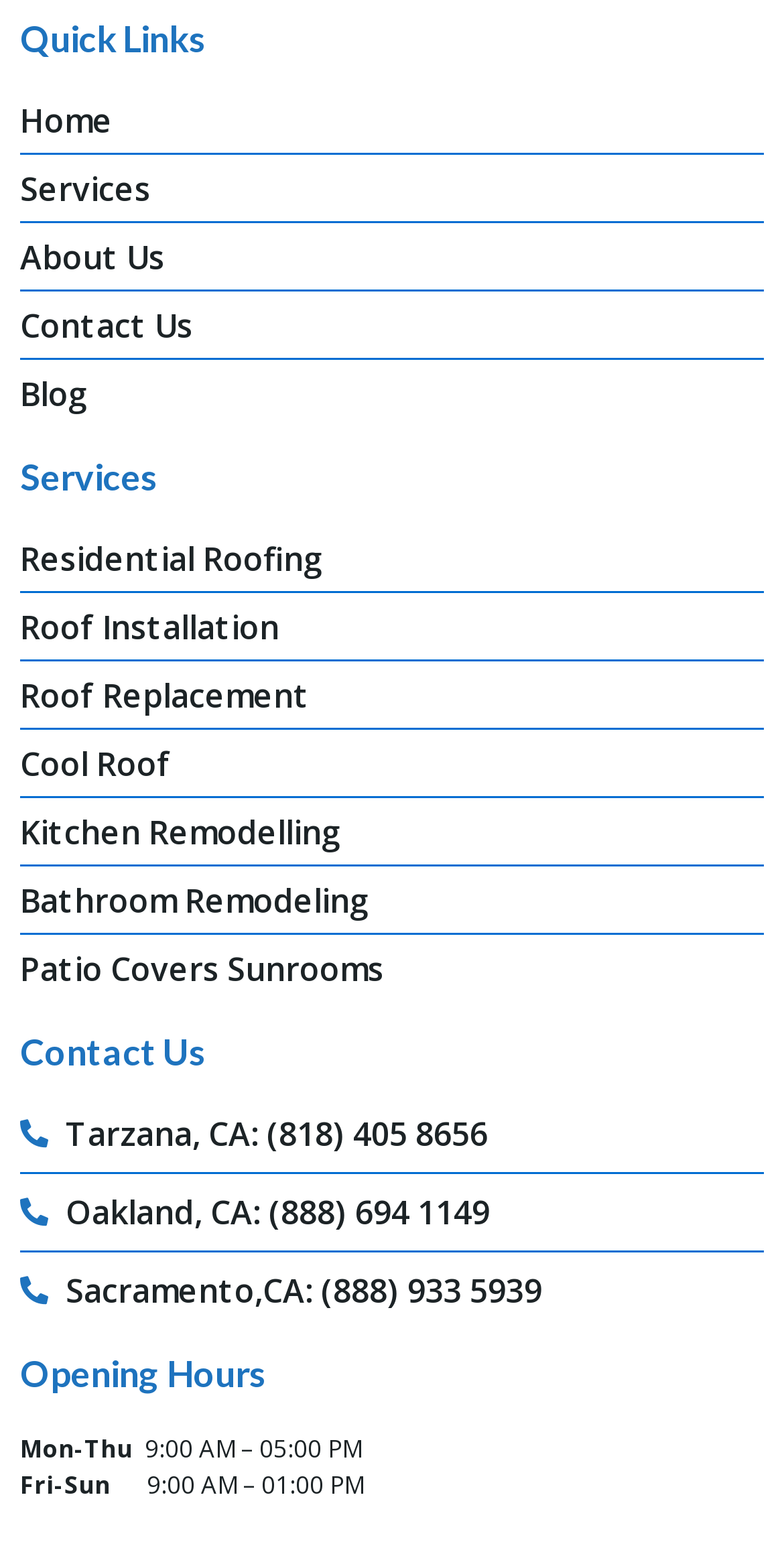Please give a succinct answer to the question in one word or phrase:
What is the third service under 'Services'?

Roof Replacement